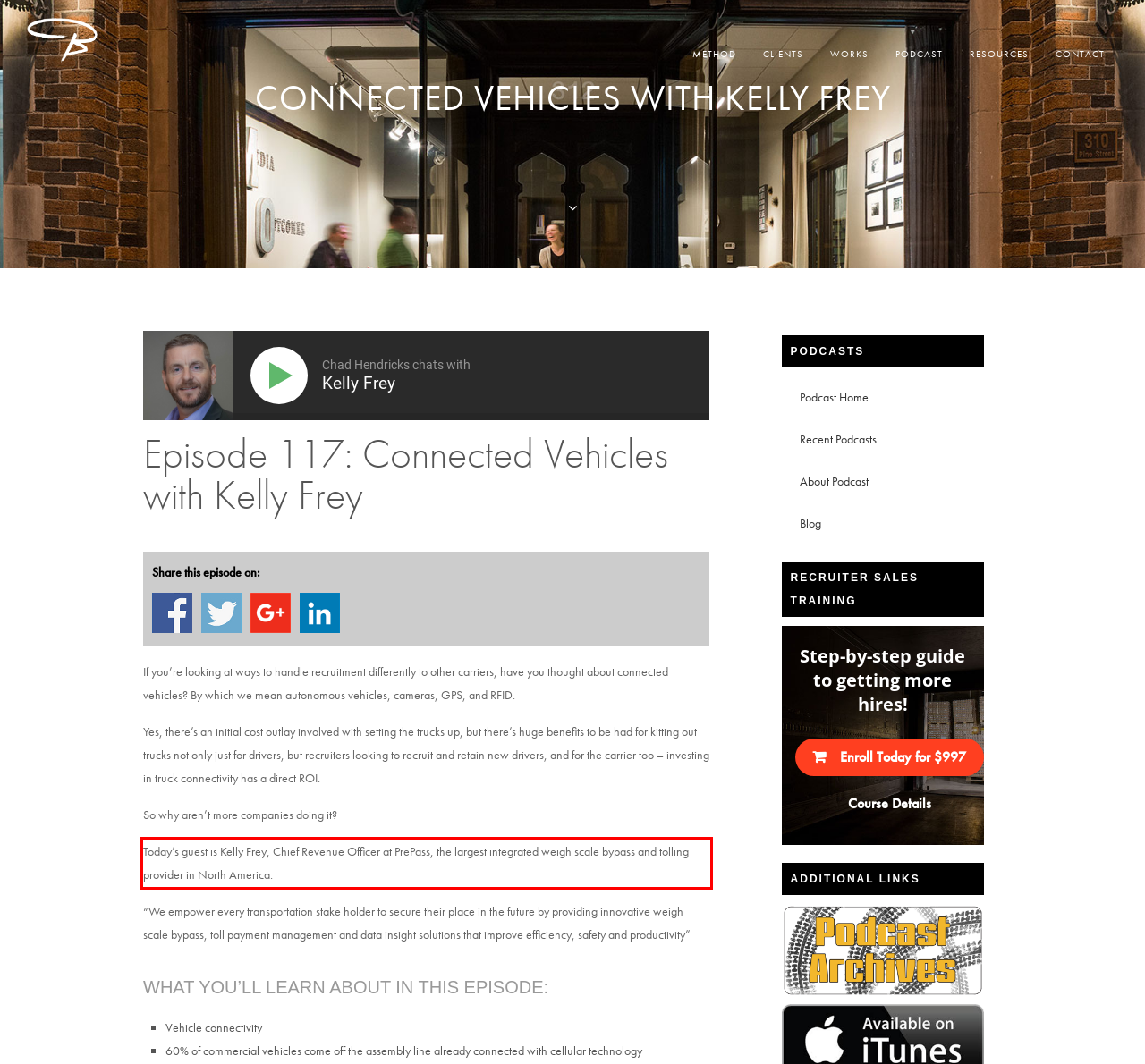With the provided screenshot of a webpage, locate the red bounding box and perform OCR to extract the text content inside it.

Today’s guest is Kelly Frey, Chief Revenue Officer at PrePass, the largest integrated weigh scale bypass and tolling provider in North America.